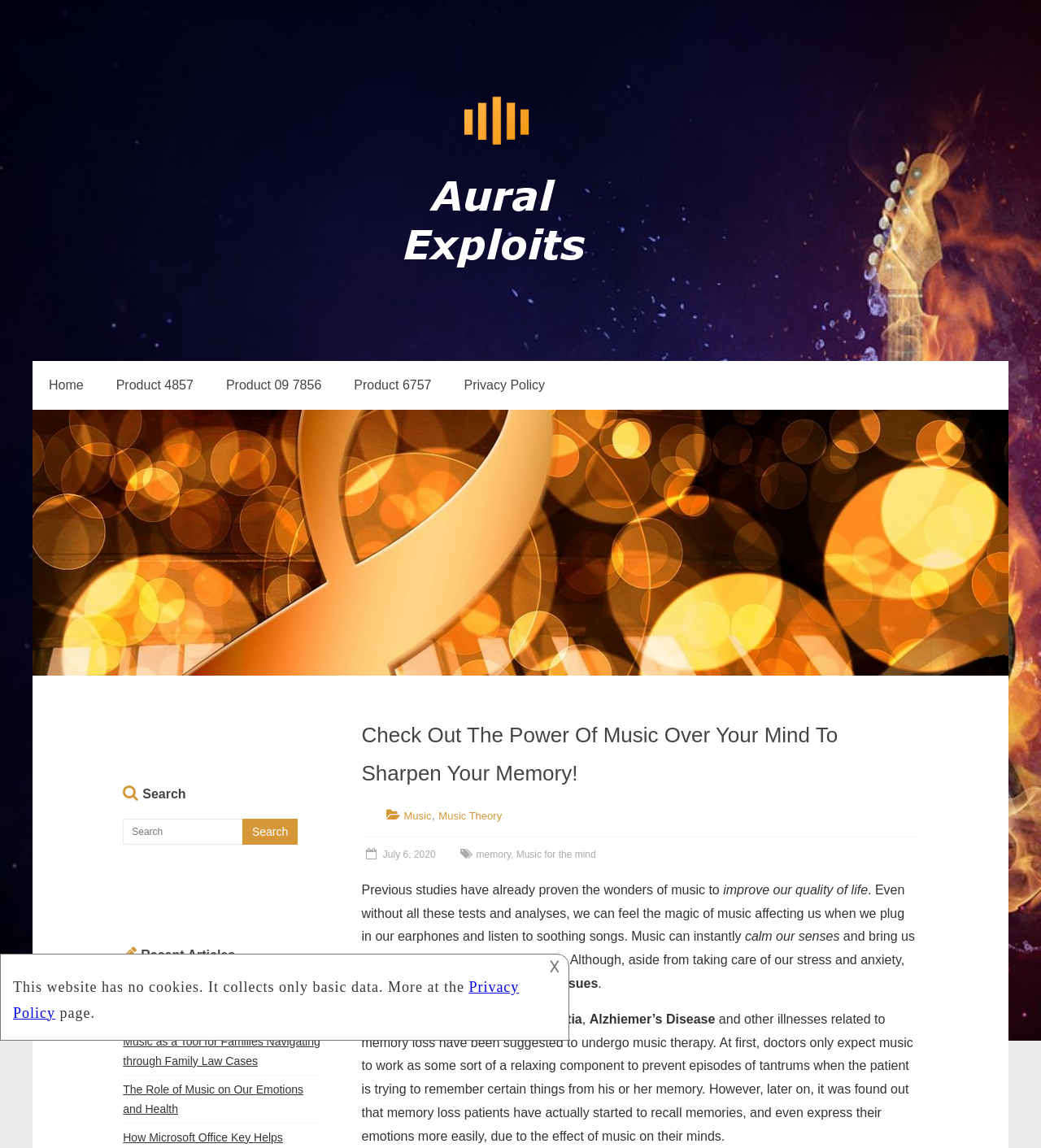Find the bounding box coordinates of the area that needs to be clicked in order to achieve the following instruction: "Click on the 'Home' link". The coordinates should be specified as four float numbers between 0 and 1, i.e., [left, top, right, bottom].

[0.031, 0.314, 0.096, 0.357]